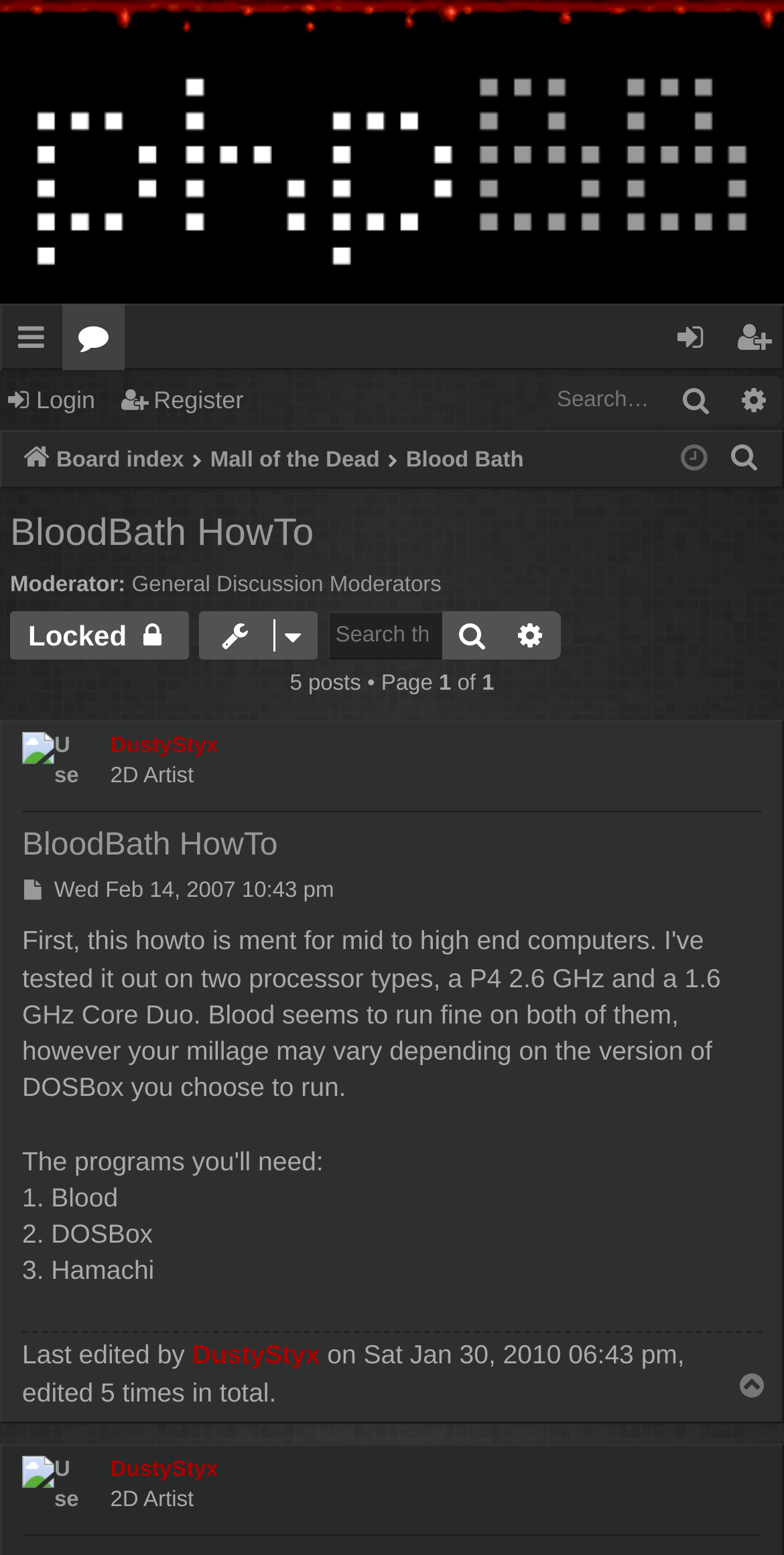Pinpoint the bounding box coordinates for the area that should be clicked to perform the following instruction: "Search for keywords".

[0.7, 0.241, 1.0, 0.275]